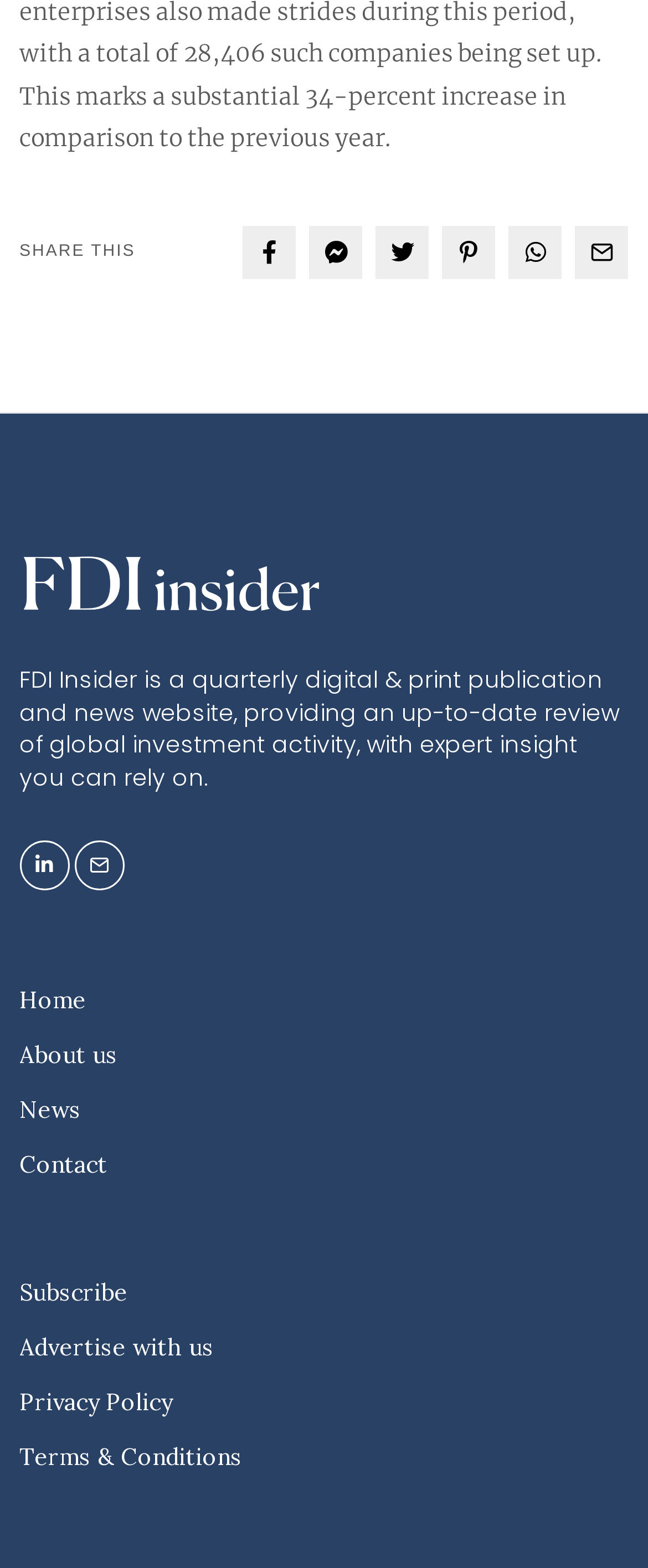Utilize the details in the image to thoroughly answer the following question: How many social media links are there?

There are six social media links on the webpage, which can be found by examining the link elements that come after the 'SHARE THIS' static text element, and they are 'uf39e', 'uf39f', 'uf099', 'uf231', 'uf232', and 'ue98e'.